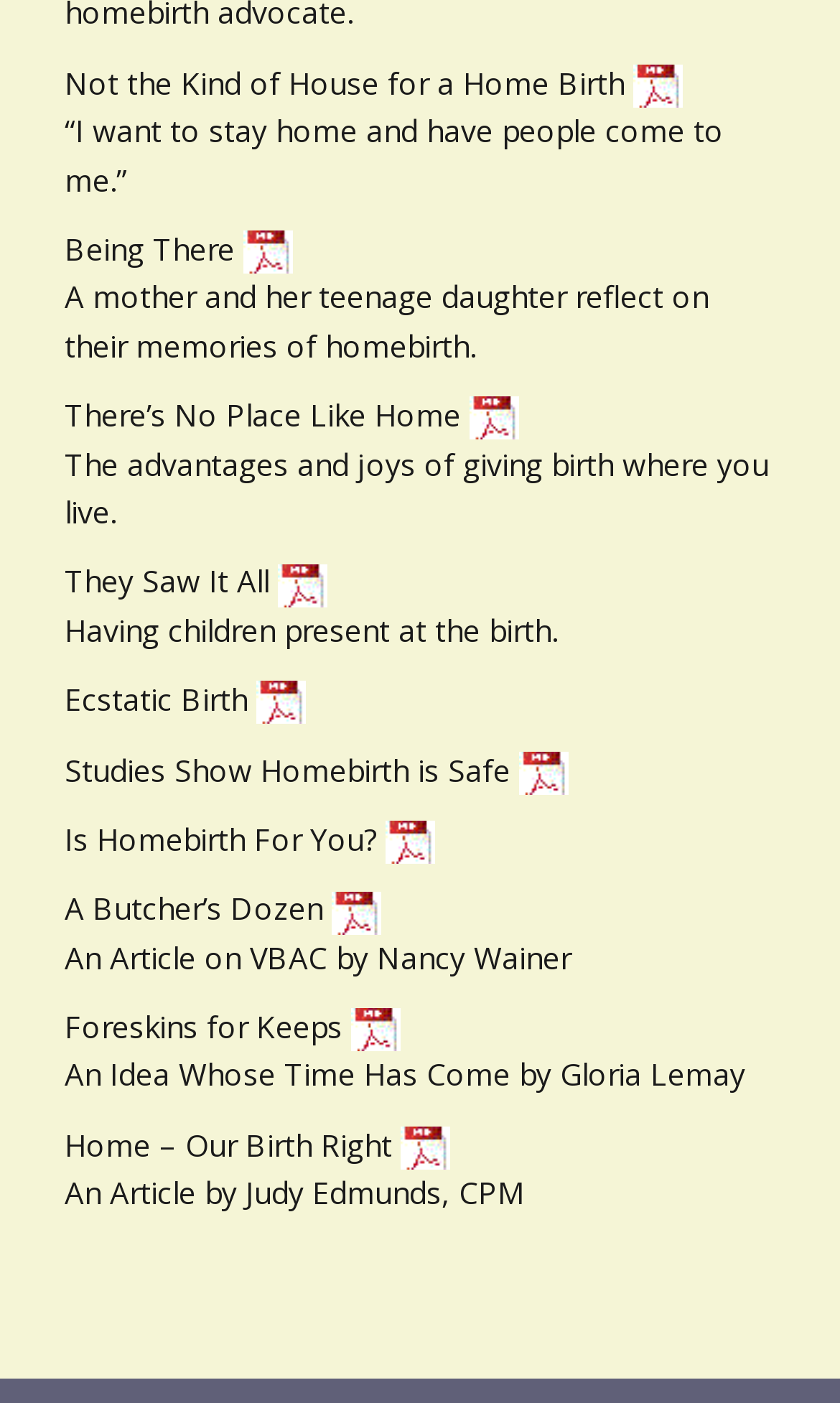How many links are on this webpage?
Refer to the image and provide a one-word or short phrase answer.

14